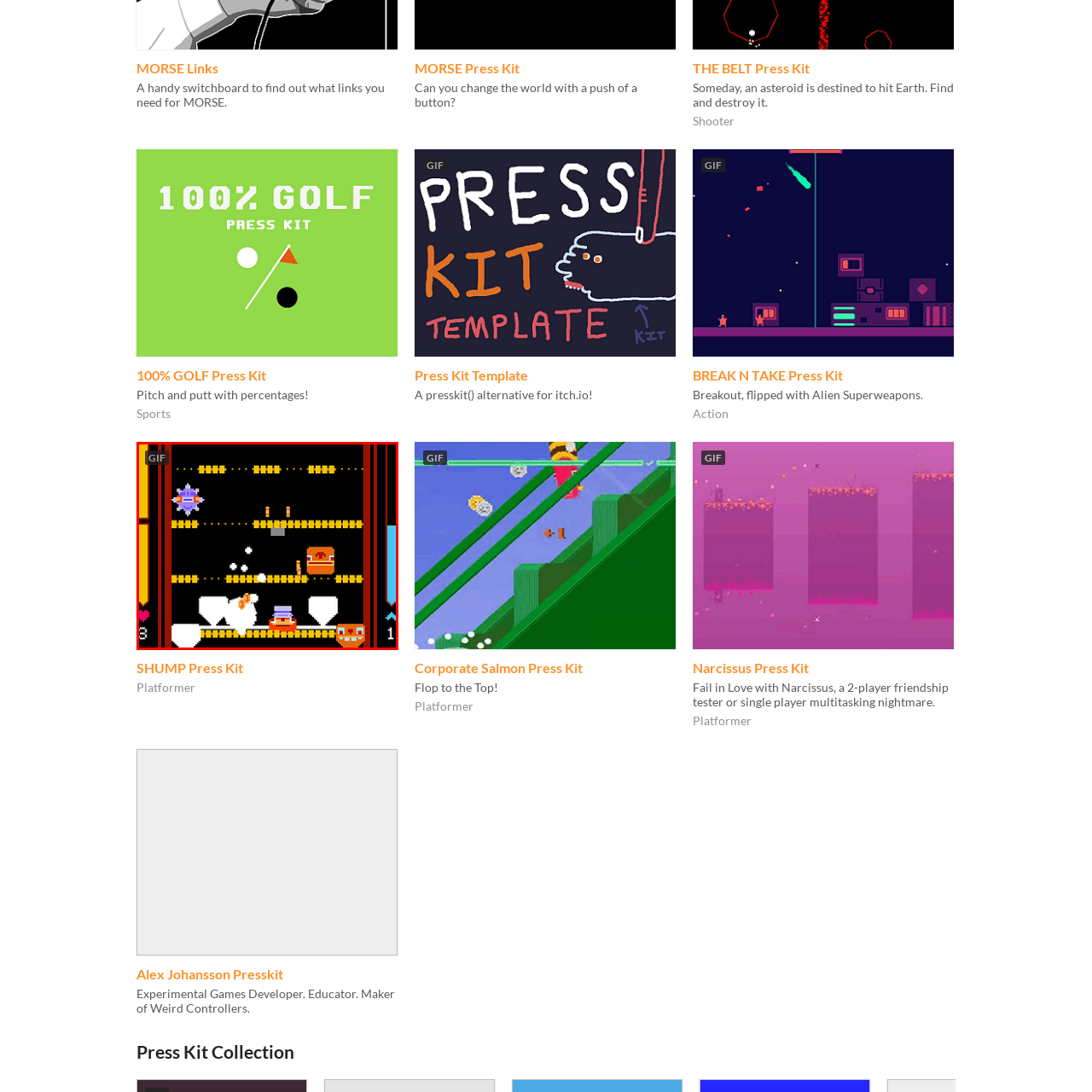What is the color of the creature hovering above?
Inspect the image area bounded by the red box and answer the question with a single word or a short phrase.

Purple